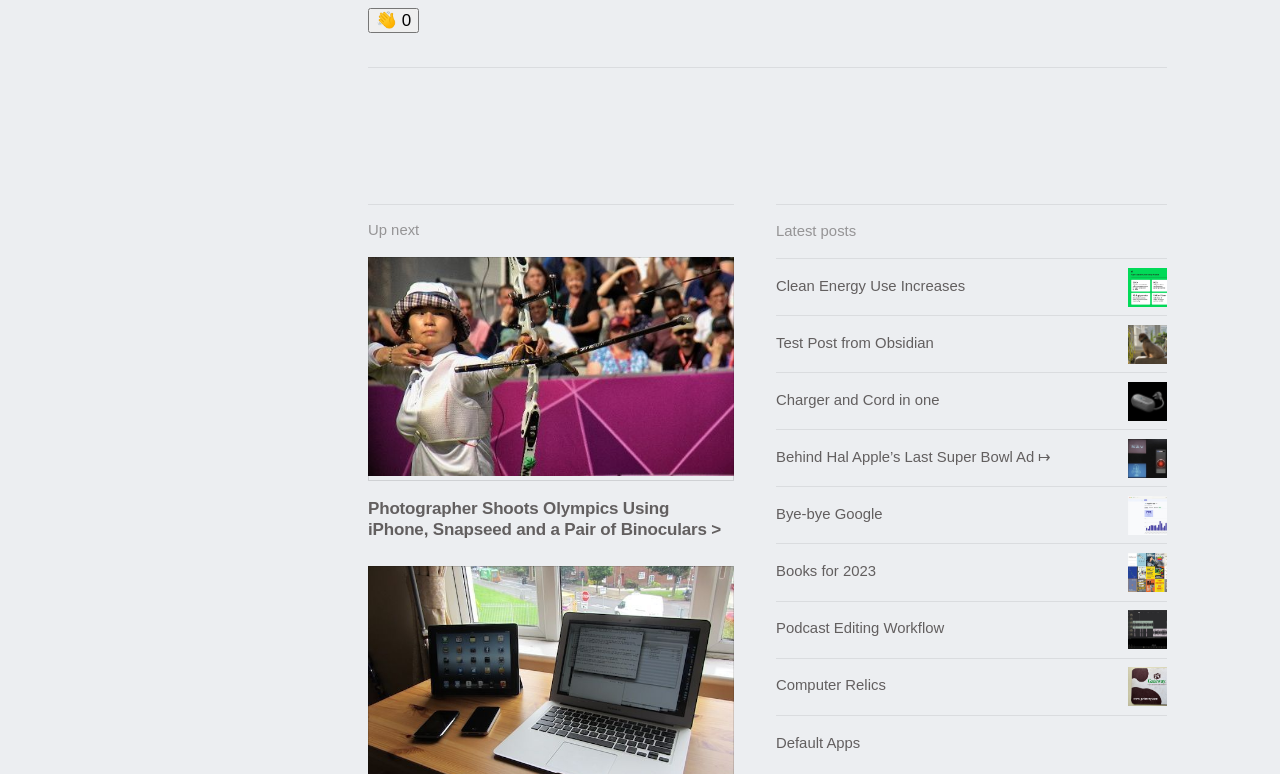Provide your answer to the question using just one word or phrase: What is the purpose of the button with the text '0'?

Unknown